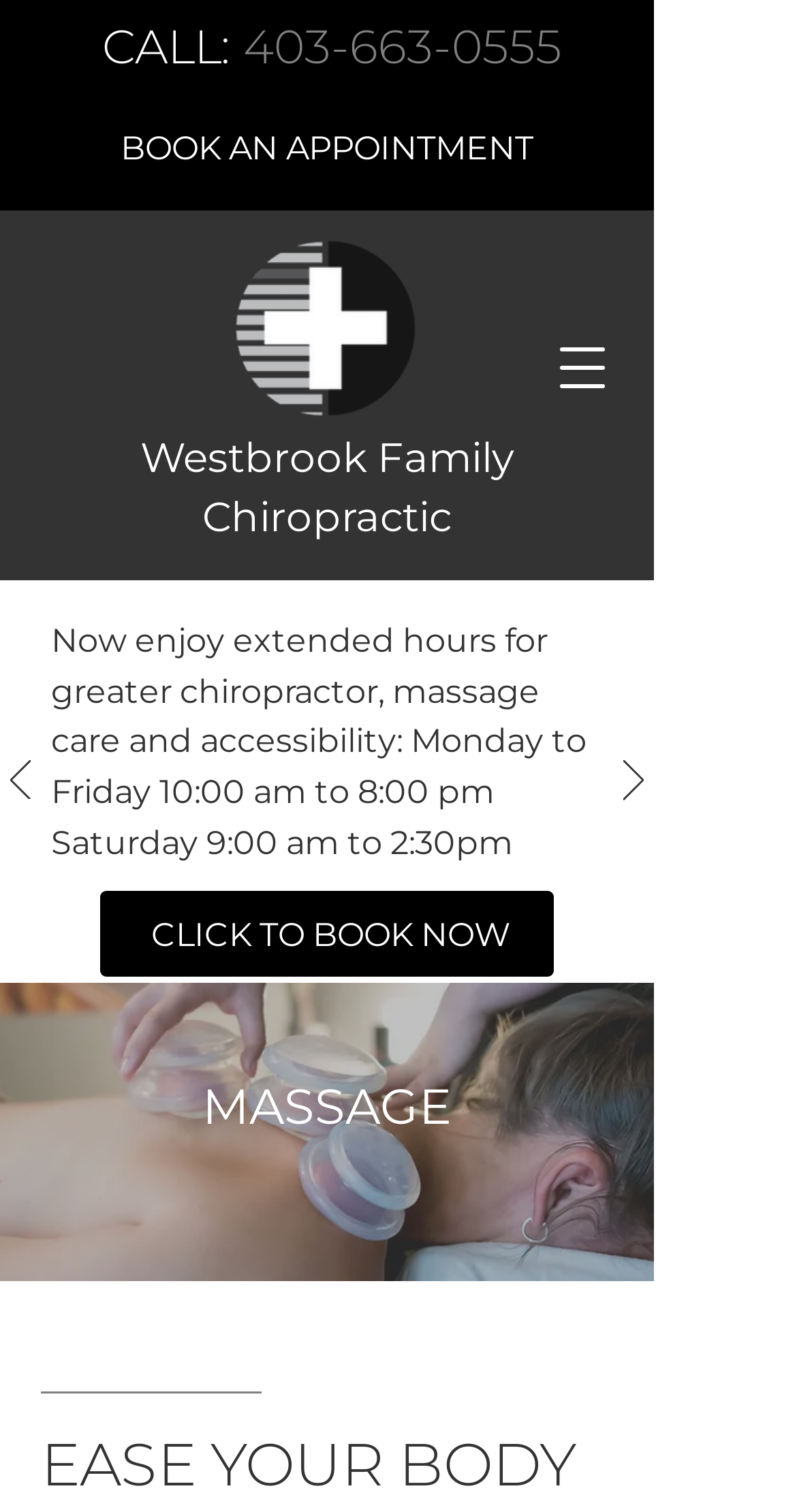Extract the primary headline from the webpage and present its text.

EASE YOUR BODY AND MIND WITH THERAPY AND RELAXATION MASSAGE, CALGARY!